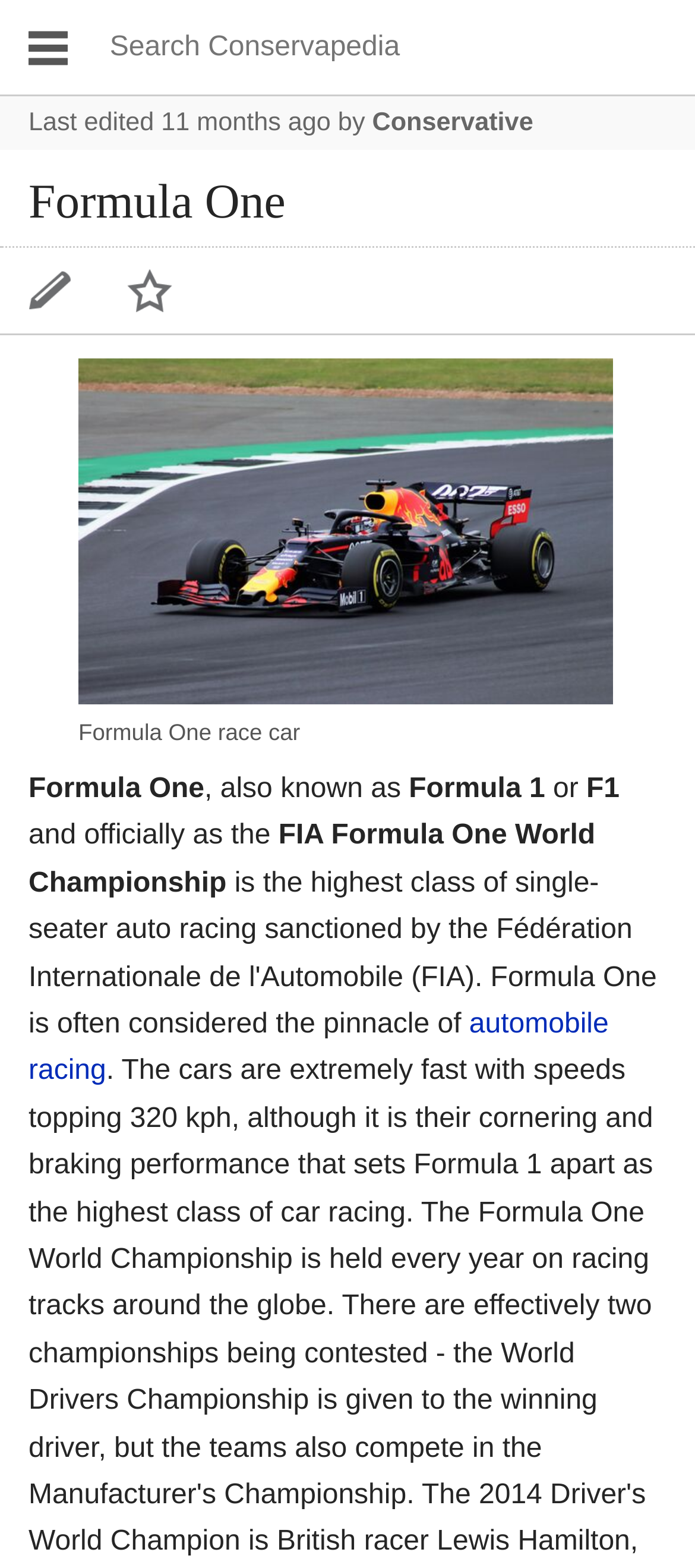Please mark the clickable region by giving the bounding box coordinates needed to complete this instruction: "Open main menu".

[0.0, 0.0, 0.137, 0.06]